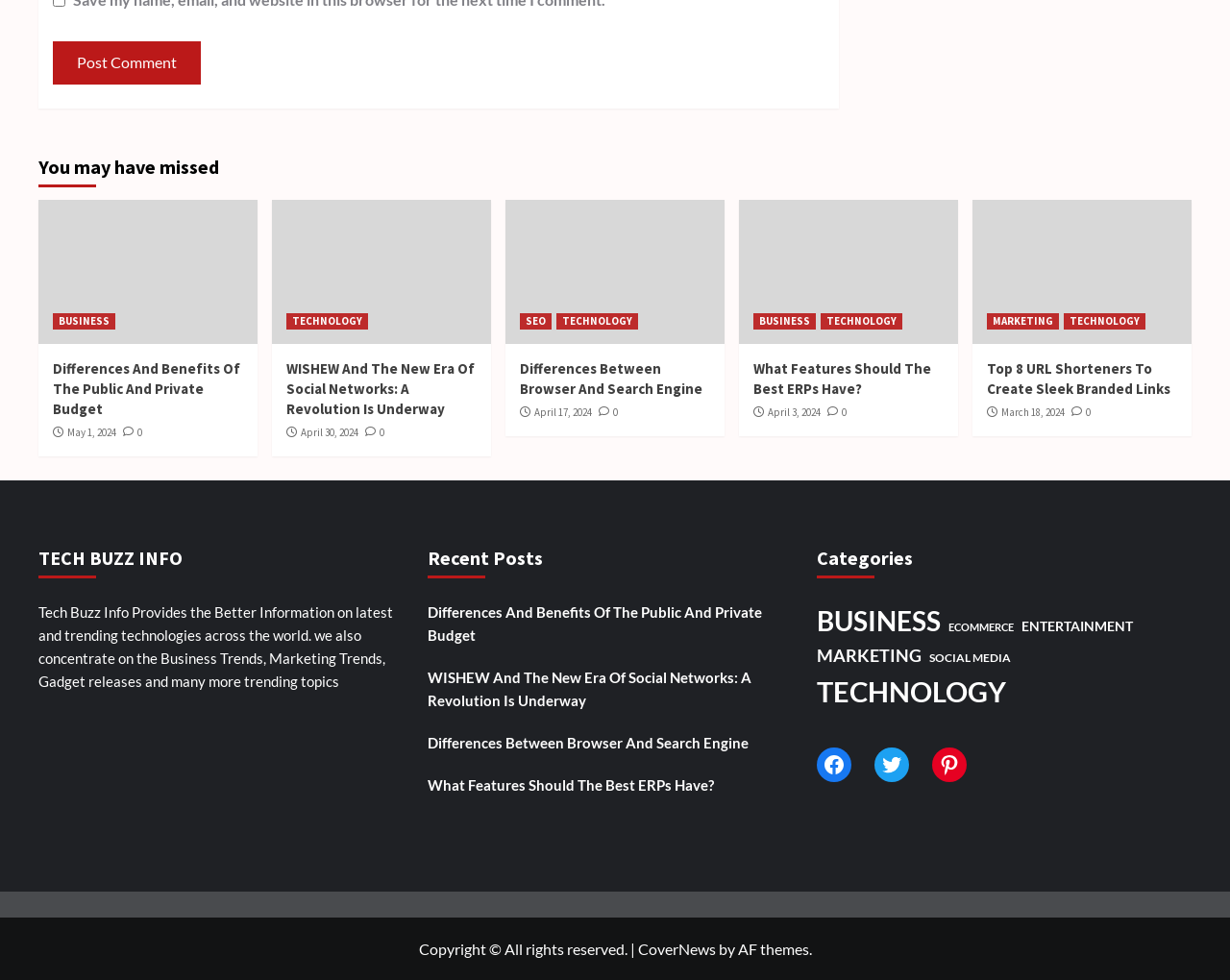Please specify the bounding box coordinates of the clickable region to carry out the following instruction: "Browse the 'TECHNOLOGY' category". The coordinates should be four float numbers between 0 and 1, in the format [left, top, right, bottom].

[0.452, 0.32, 0.519, 0.336]